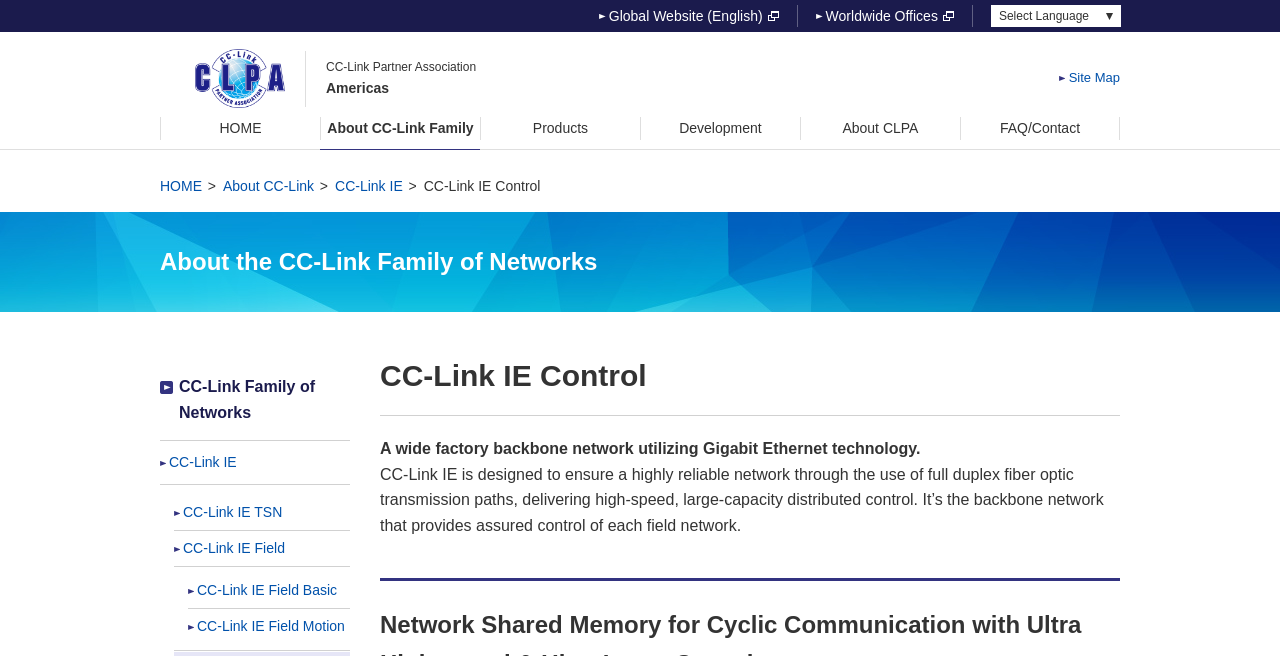Please specify the bounding box coordinates of the clickable region to carry out the following instruction: "Learn about CC-Link IE". The coordinates should be four float numbers between 0 and 1, in the format [left, top, right, bottom].

[0.262, 0.266, 0.315, 0.3]